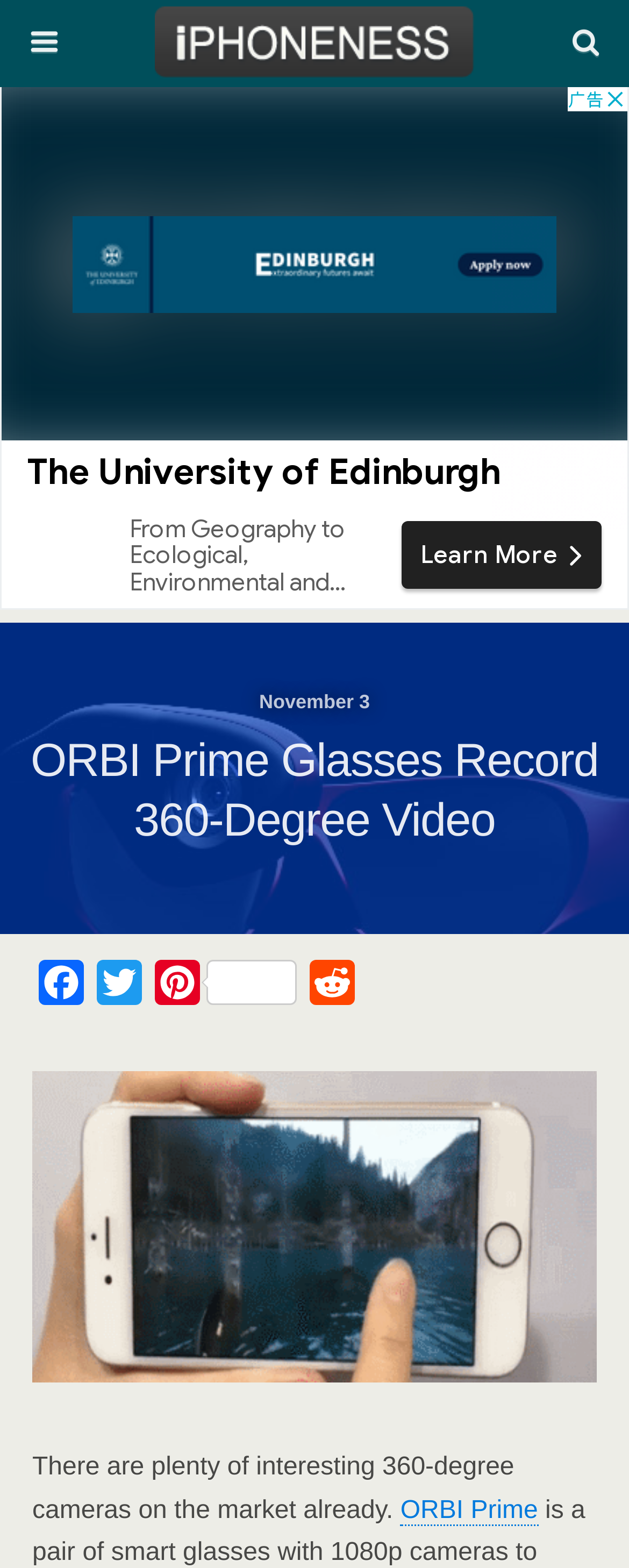Locate the bounding box coordinates of the element that needs to be clicked to carry out the instruction: "Search this website". The coordinates should be given as four float numbers ranging from 0 to 1, i.e., [left, top, right, bottom].

[0.053, 0.061, 0.756, 0.085]